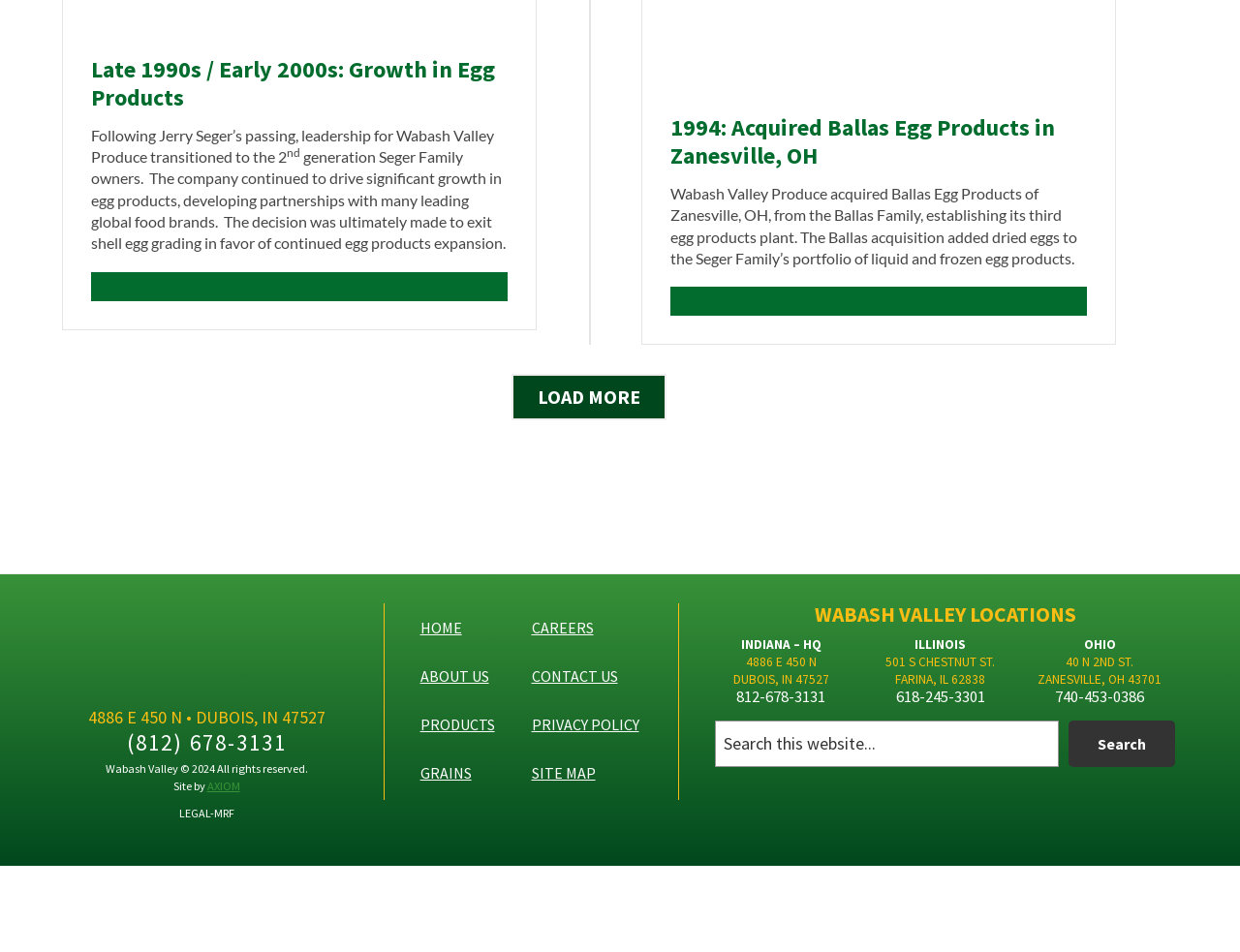What is the purpose of the 'LOAD MORE' button?
Please ensure your answer to the question is detailed and covers all necessary aspects.

The 'LOAD MORE' button is likely used to load additional content or information on the webpage, possibly related to the company's history or products.